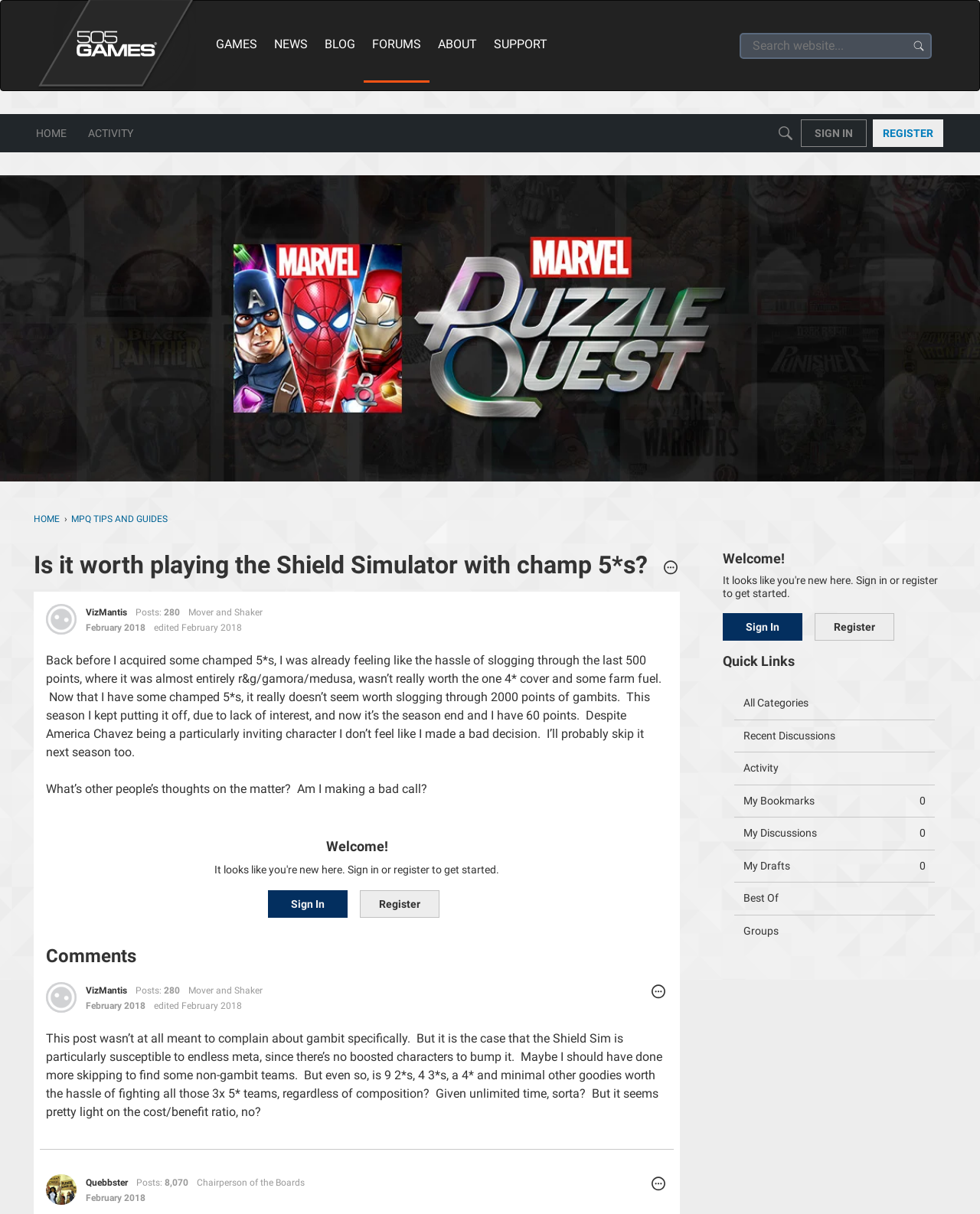Locate the bounding box coordinates of the clickable area to execute the instruction: "Read comments". Provide the coordinates as four float numbers between 0 and 1, represented as [left, top, right, bottom].

[0.047, 0.776, 0.681, 0.799]